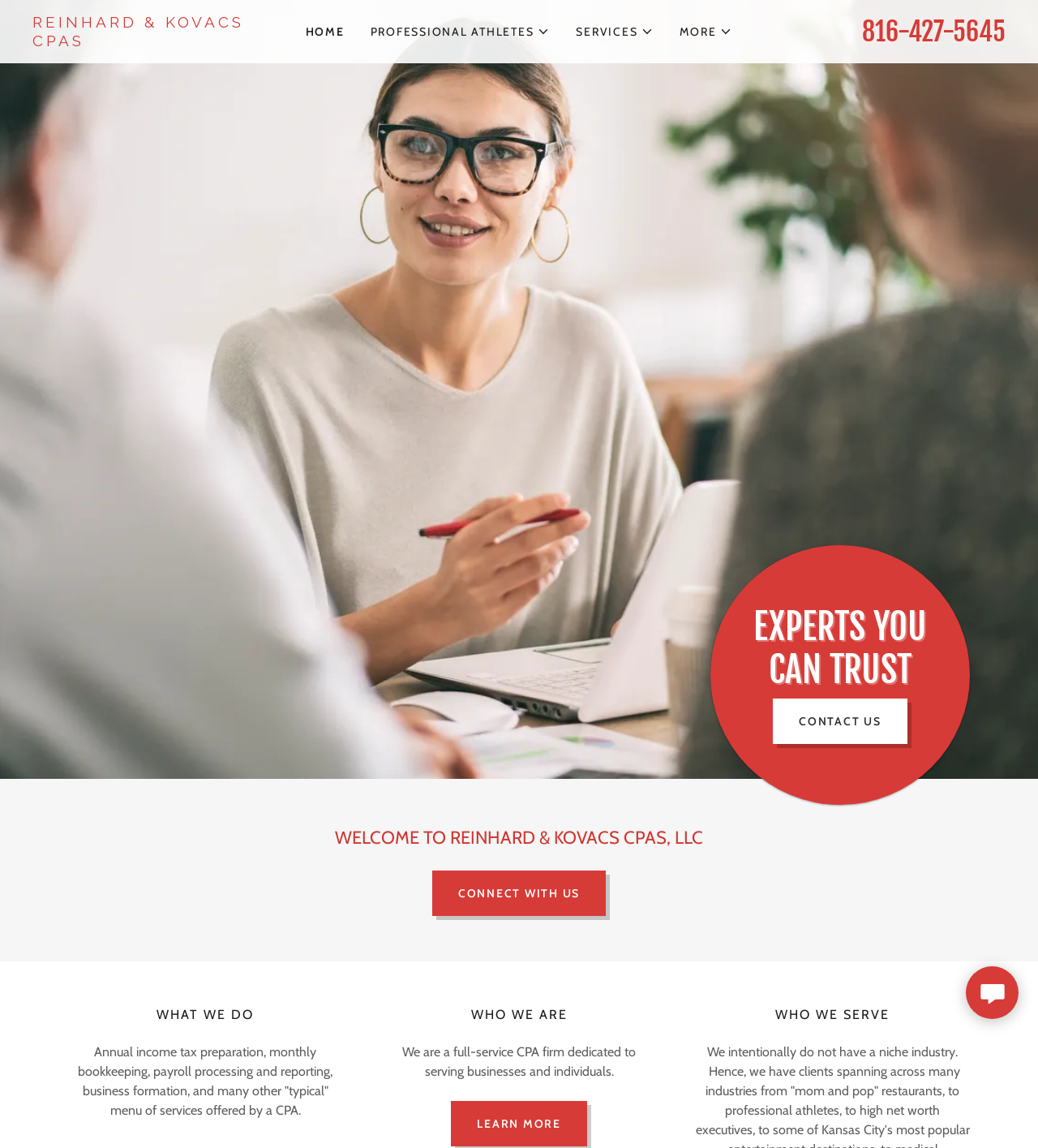Please answer the following question using a single word or phrase: 
How can you contact them?

Call 816-427-5645 or click 'CONTACT US'